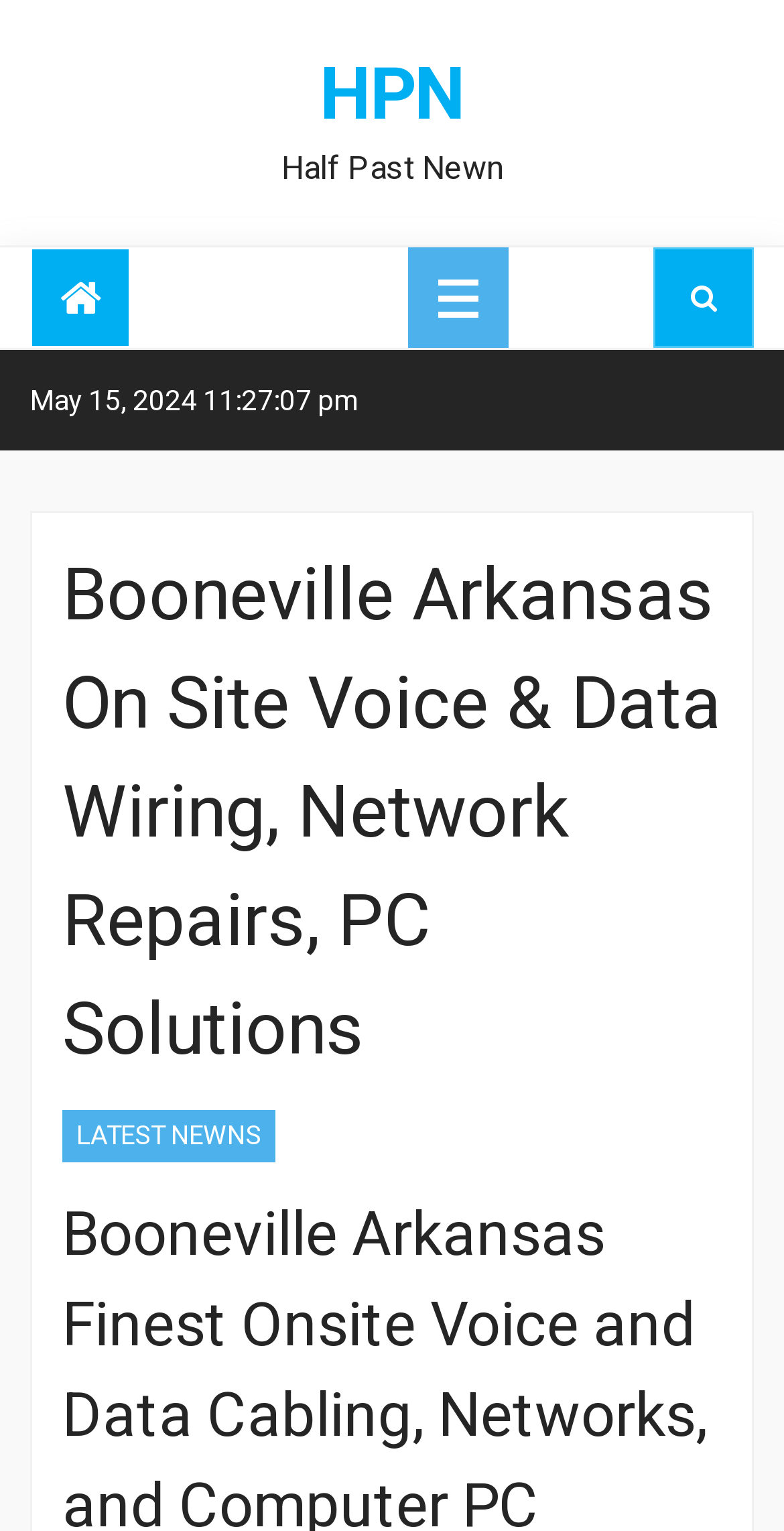From the element description: "HPN", extract the bounding box coordinates of the UI element. The coordinates should be expressed as four float numbers between 0 and 1, in the order [left, top, right, bottom].

[0.408, 0.039, 0.592, 0.087]